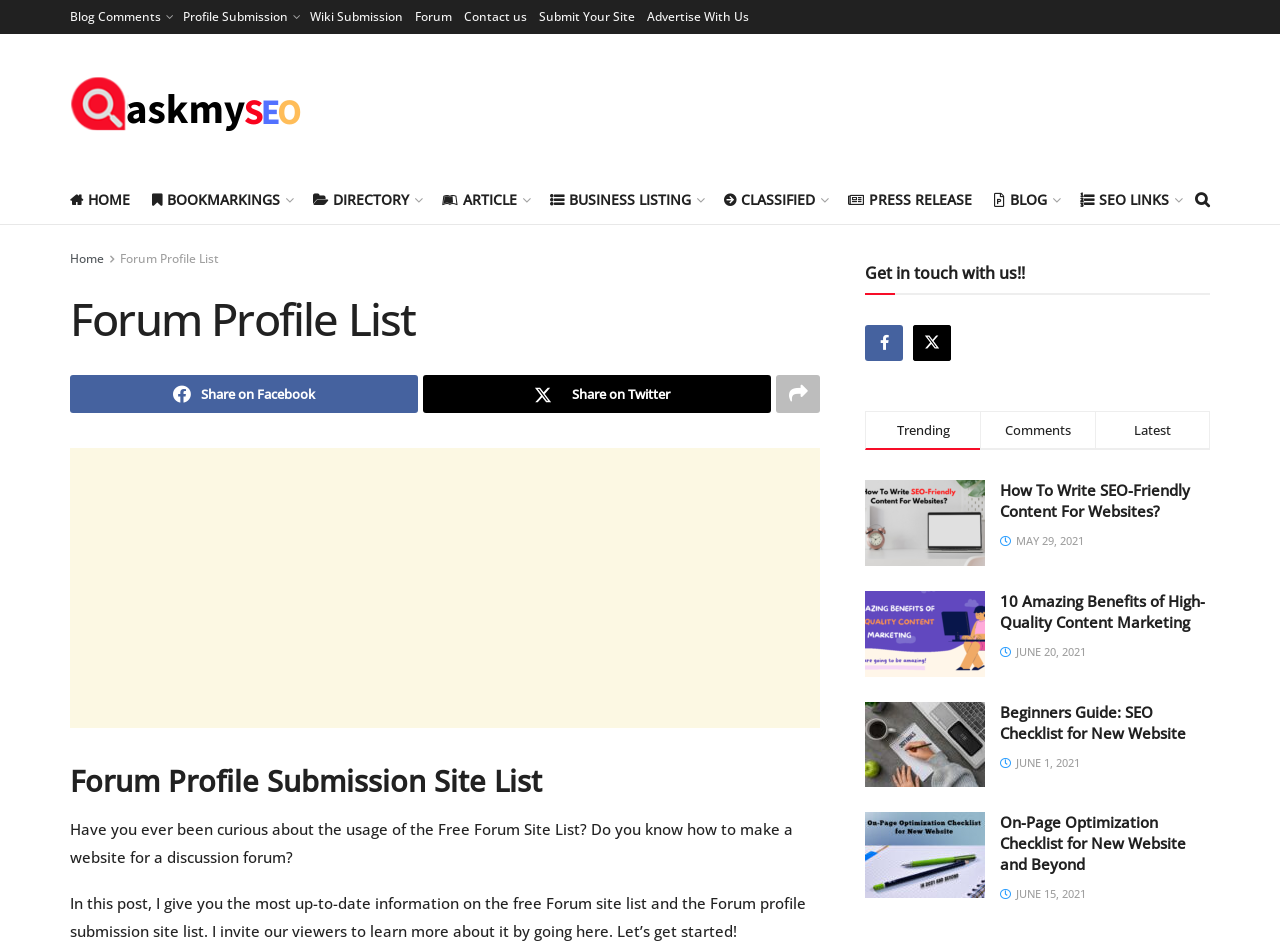Identify the bounding box coordinates for the UI element described as: "Contact us".

[0.362, 0.0, 0.412, 0.036]